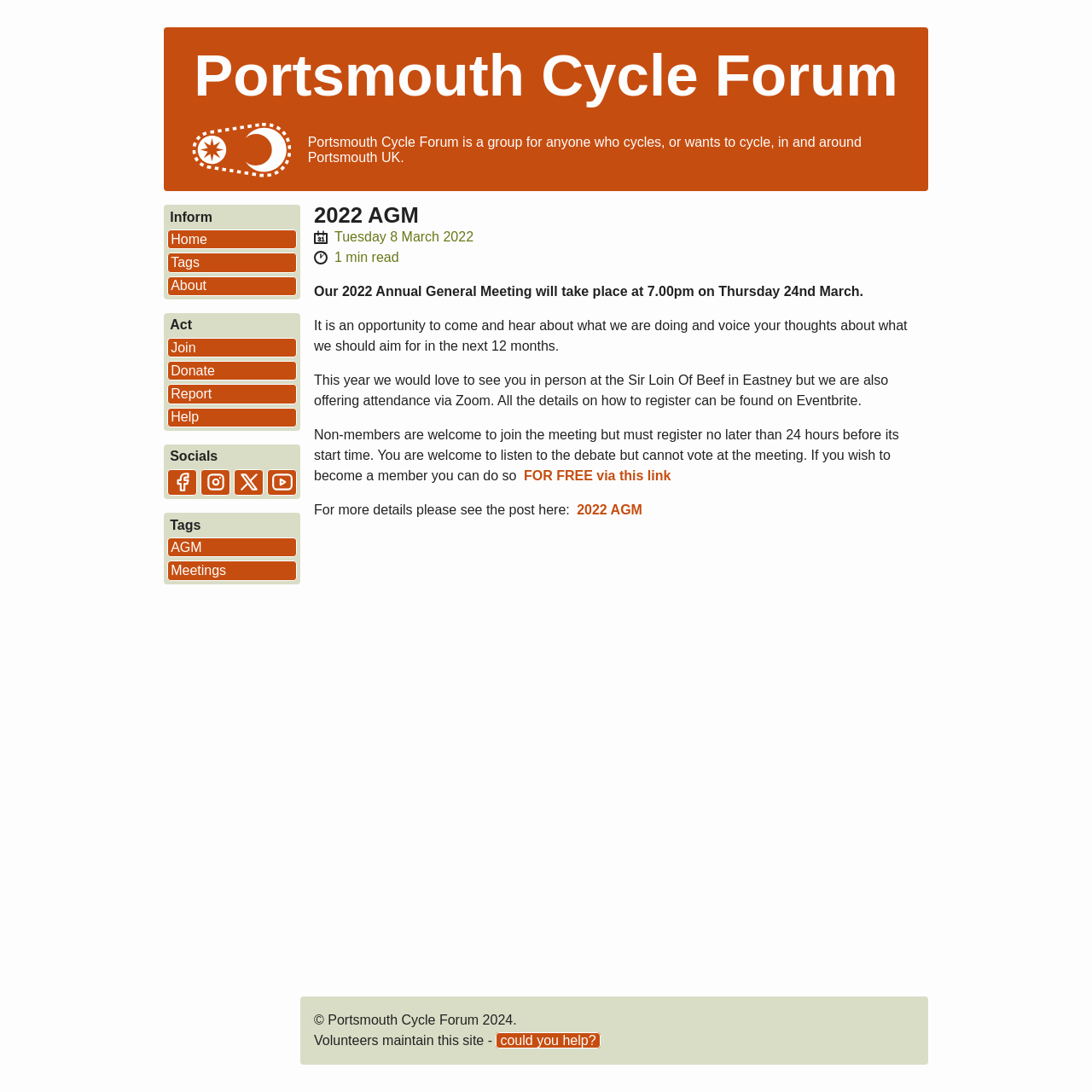Determine the bounding box coordinates of the clickable region to execute the instruction: "Click on the 'Facebook' link". The coordinates should be four float numbers between 0 and 1, denoted as [left, top, right, bottom].

[0.153, 0.43, 0.18, 0.454]